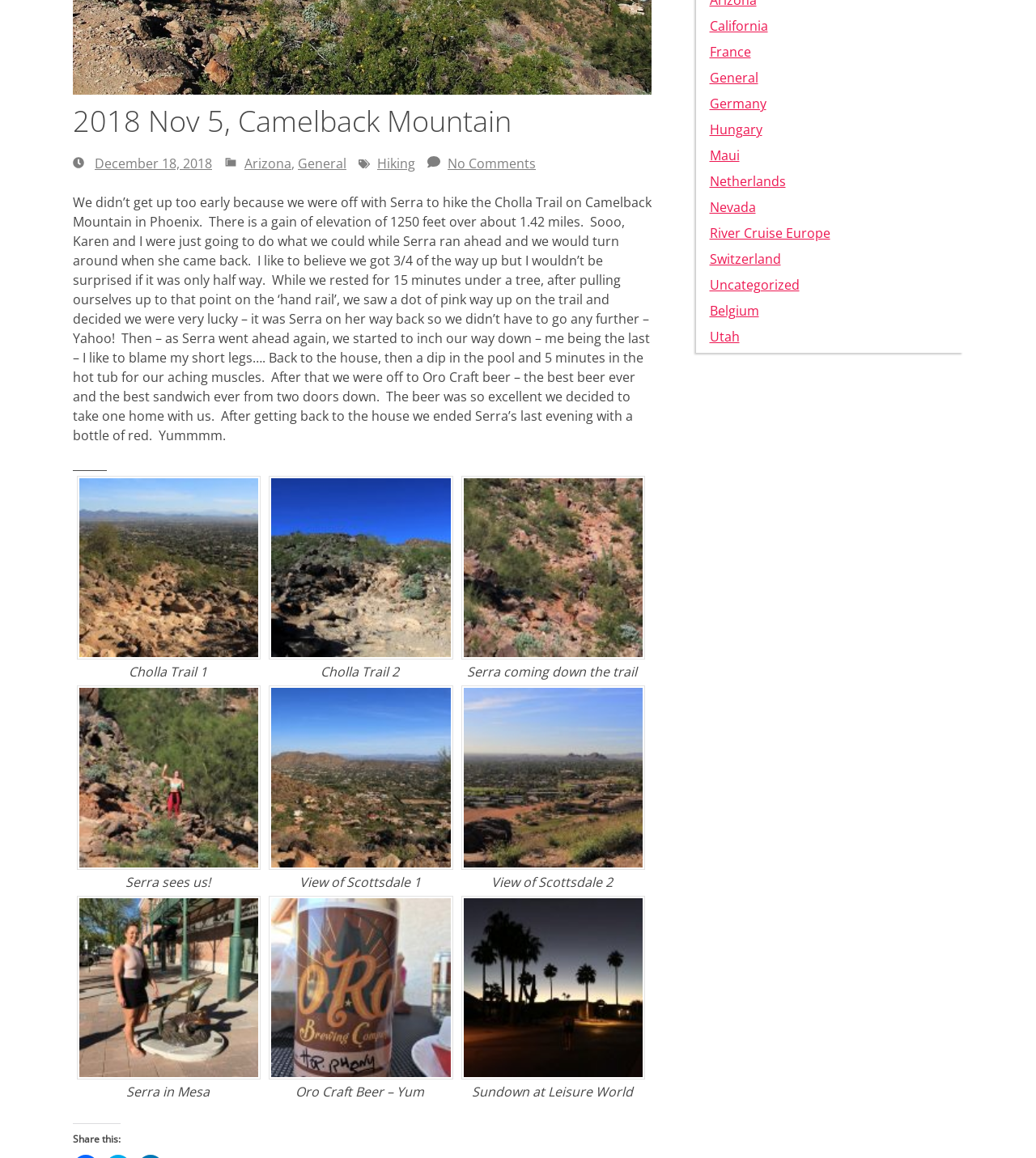Determine the bounding box coordinates (top-left x, top-left y, bottom-right x, bottom-right y) of the UI element described in the following text: Germany

[0.685, 0.082, 0.739, 0.097]